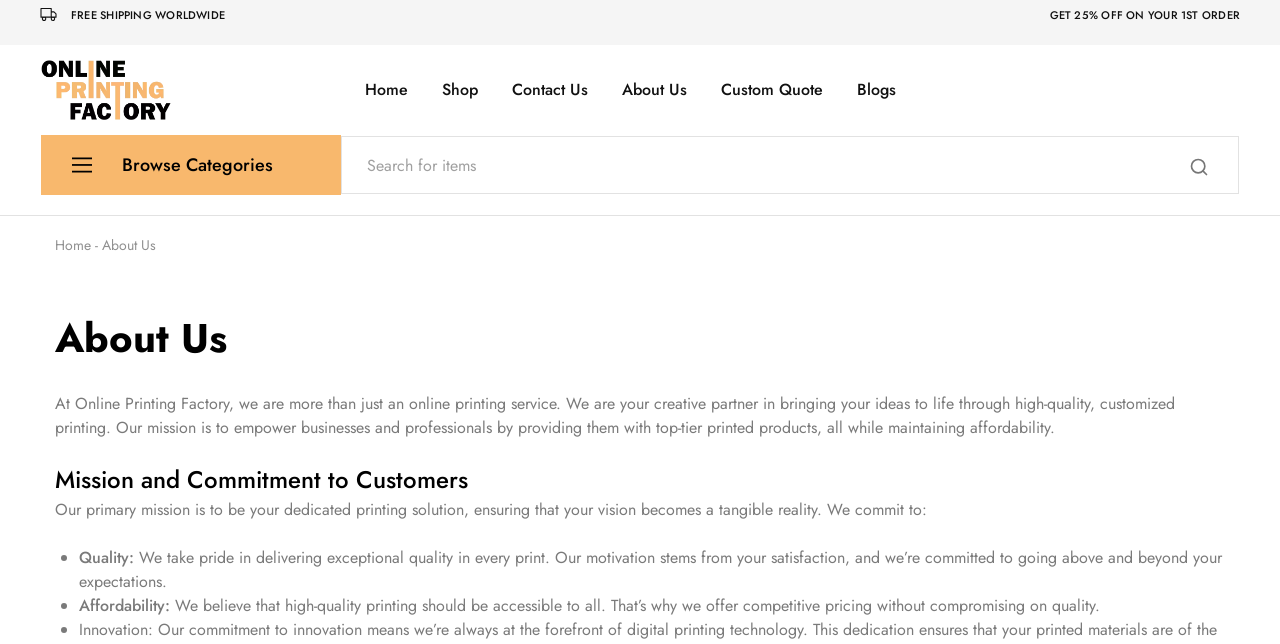Please find the bounding box coordinates of the clickable region needed to complete the following instruction: "Search for items". The bounding box coordinates must consist of four float numbers between 0 and 1, i.e., [left, top, right, bottom].

[0.266, 0.211, 0.906, 0.301]